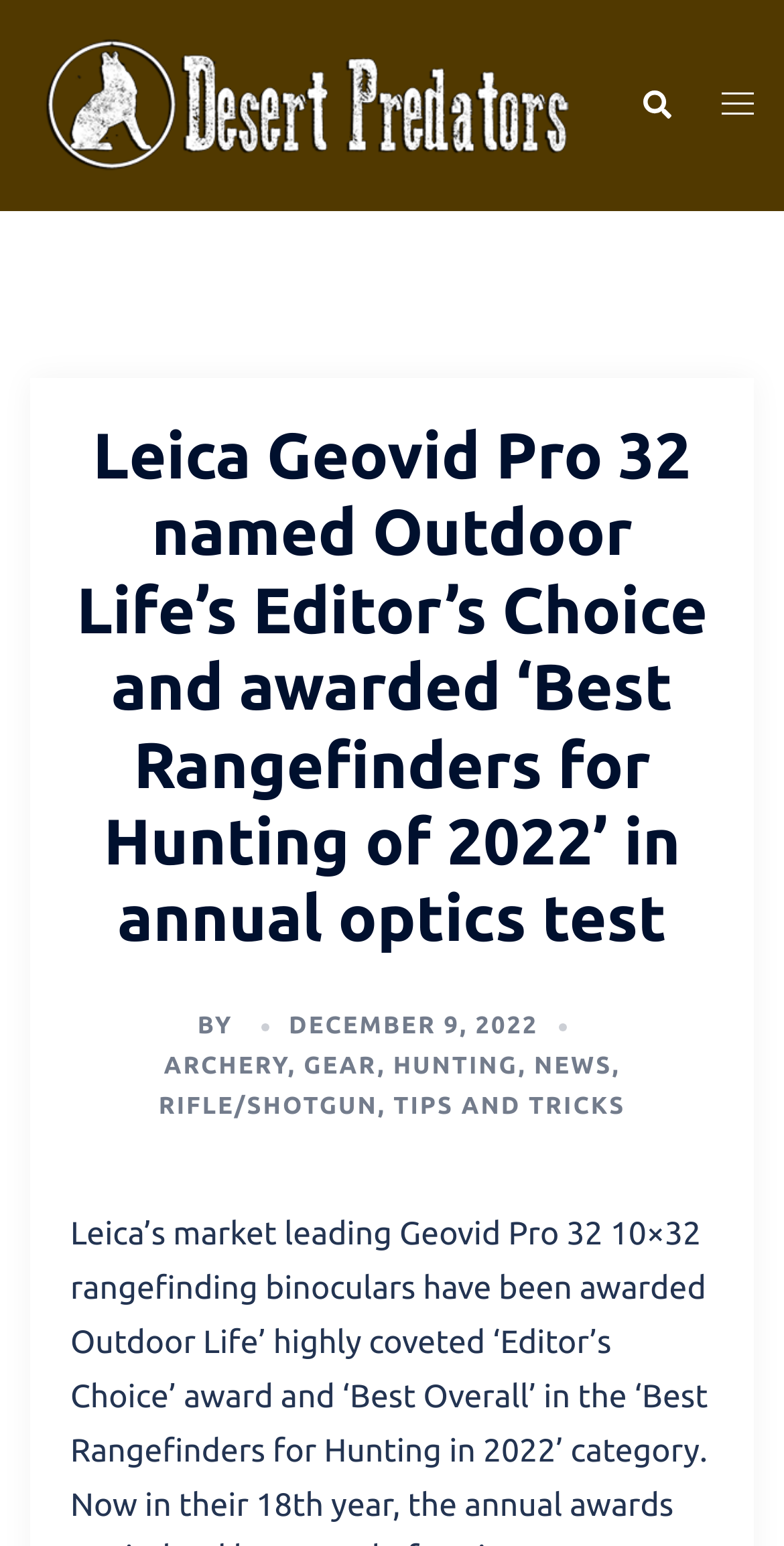Please determine the bounding box coordinates for the element that should be clicked to follow these instructions: "Search on the website".

[0.815, 0.058, 0.856, 0.079]